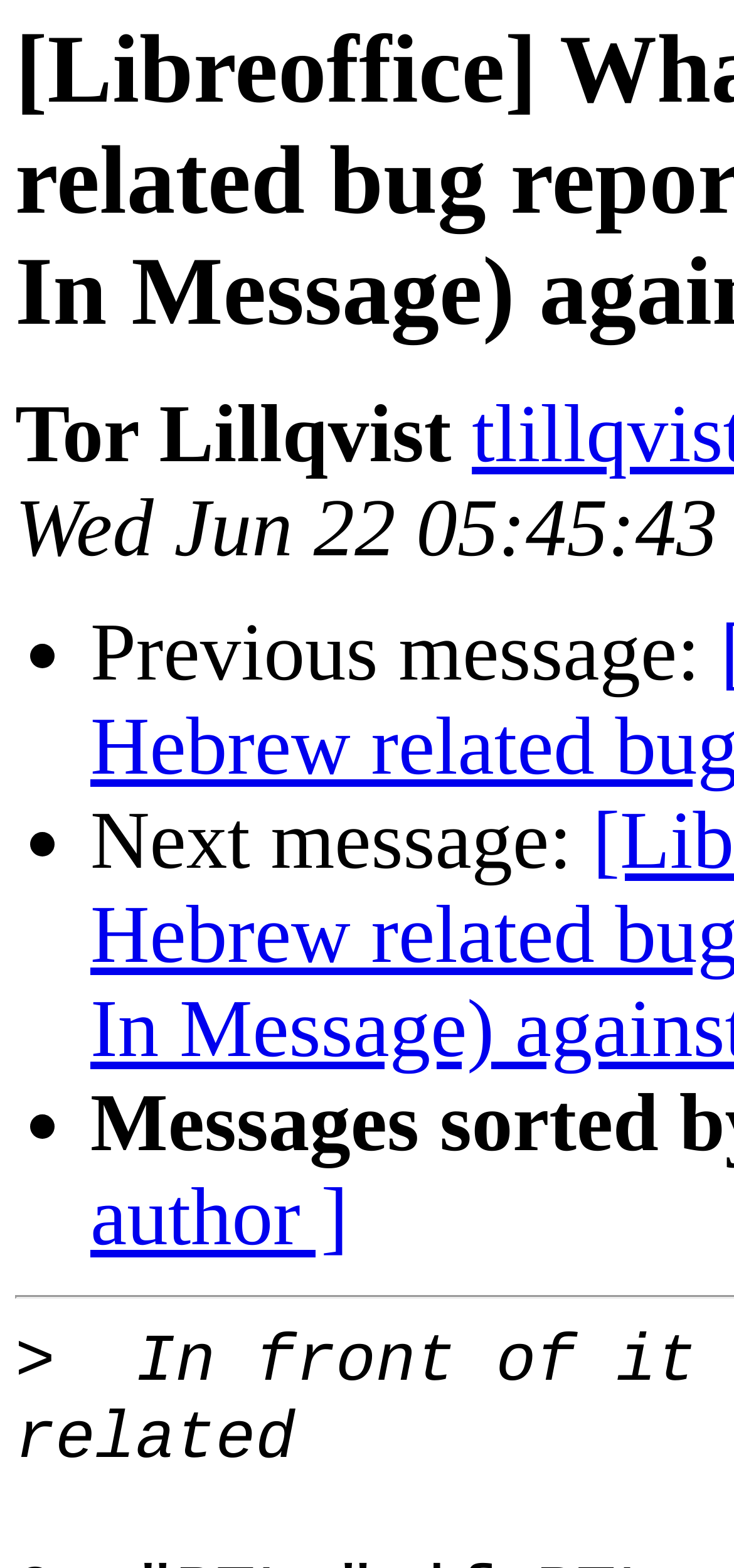Please provide a brief answer to the question using only one word or phrase: 
What symbol is used for navigation?

•